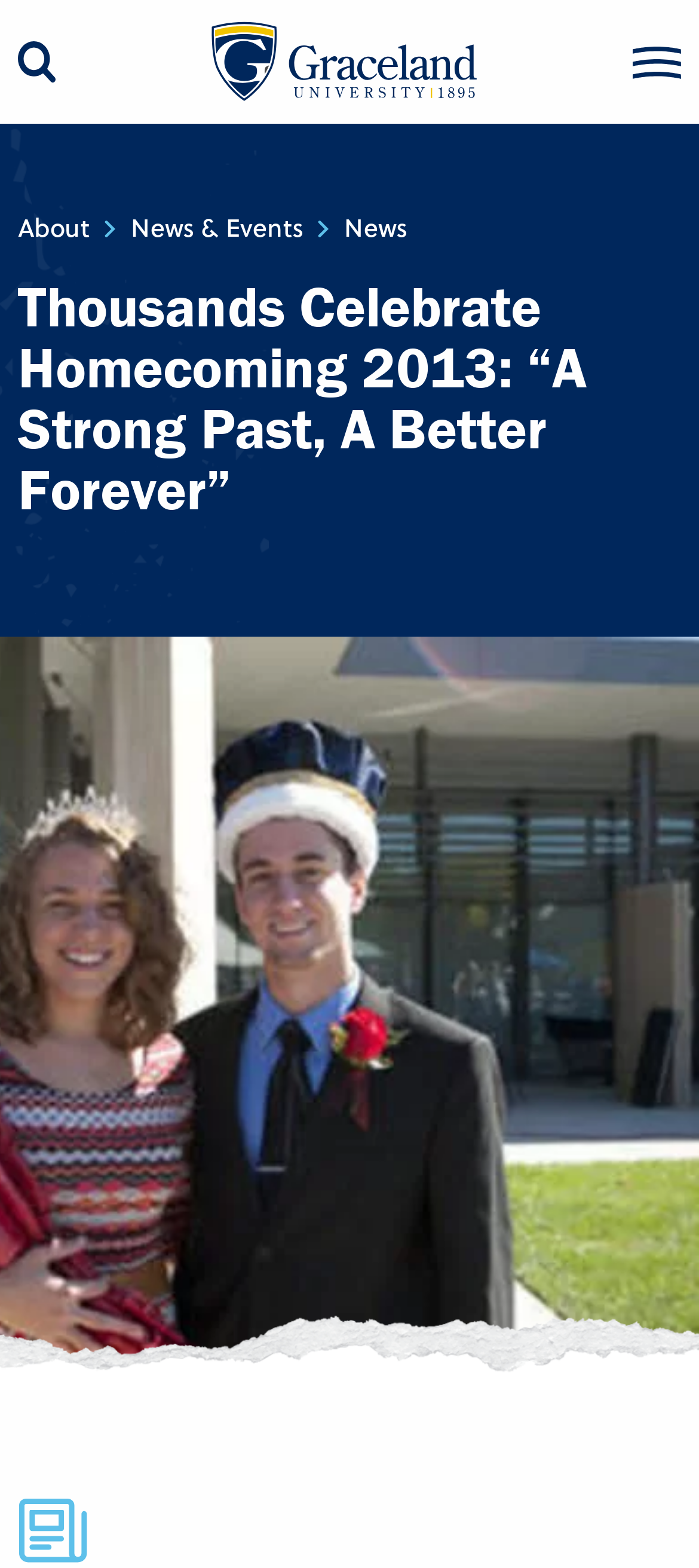Please give a one-word or short phrase response to the following question: 
What is the theme of the event?

Homecoming 2013